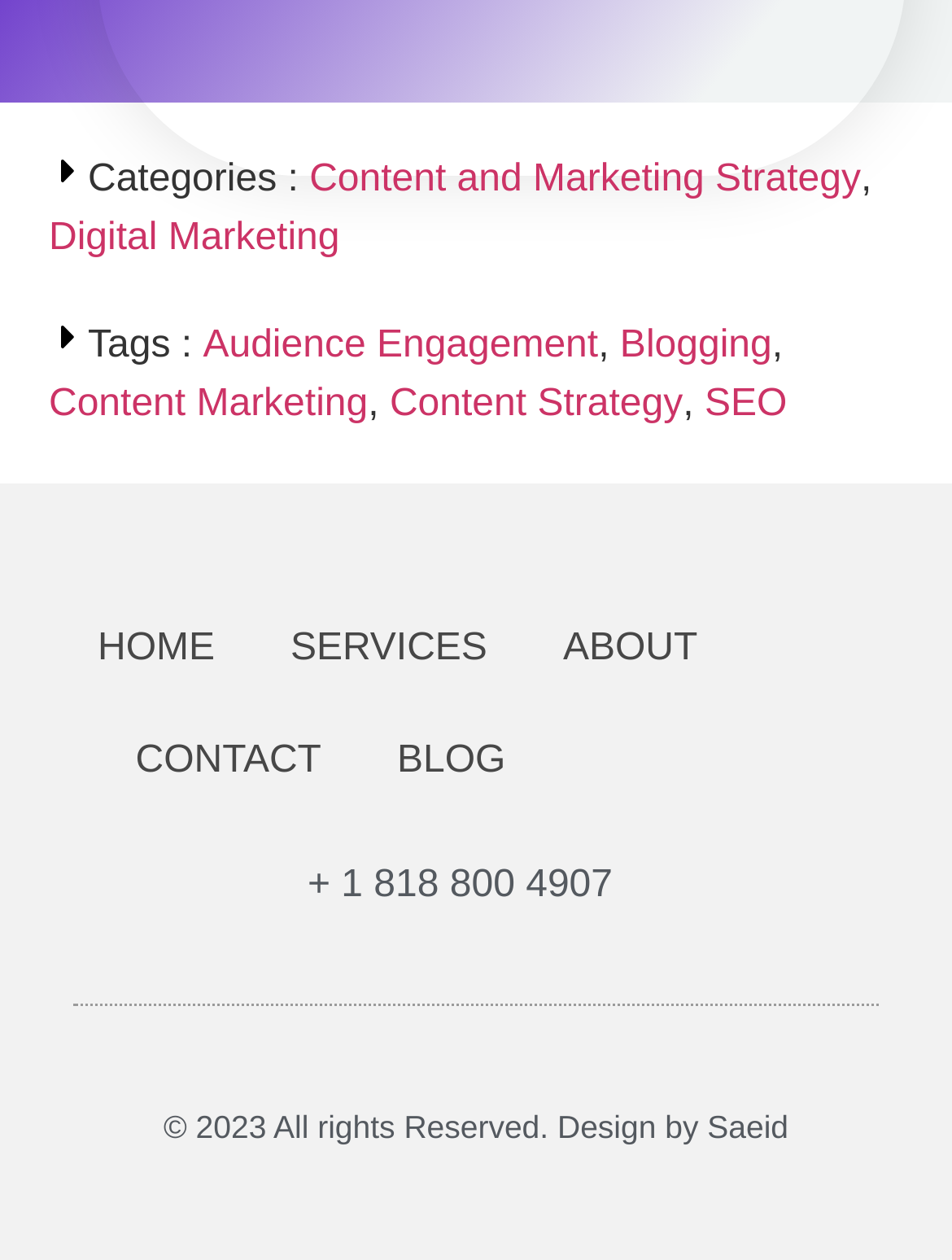Answer the question in a single word or phrase:
What is the phone number listed on the webpage?

+1 818 800 4907